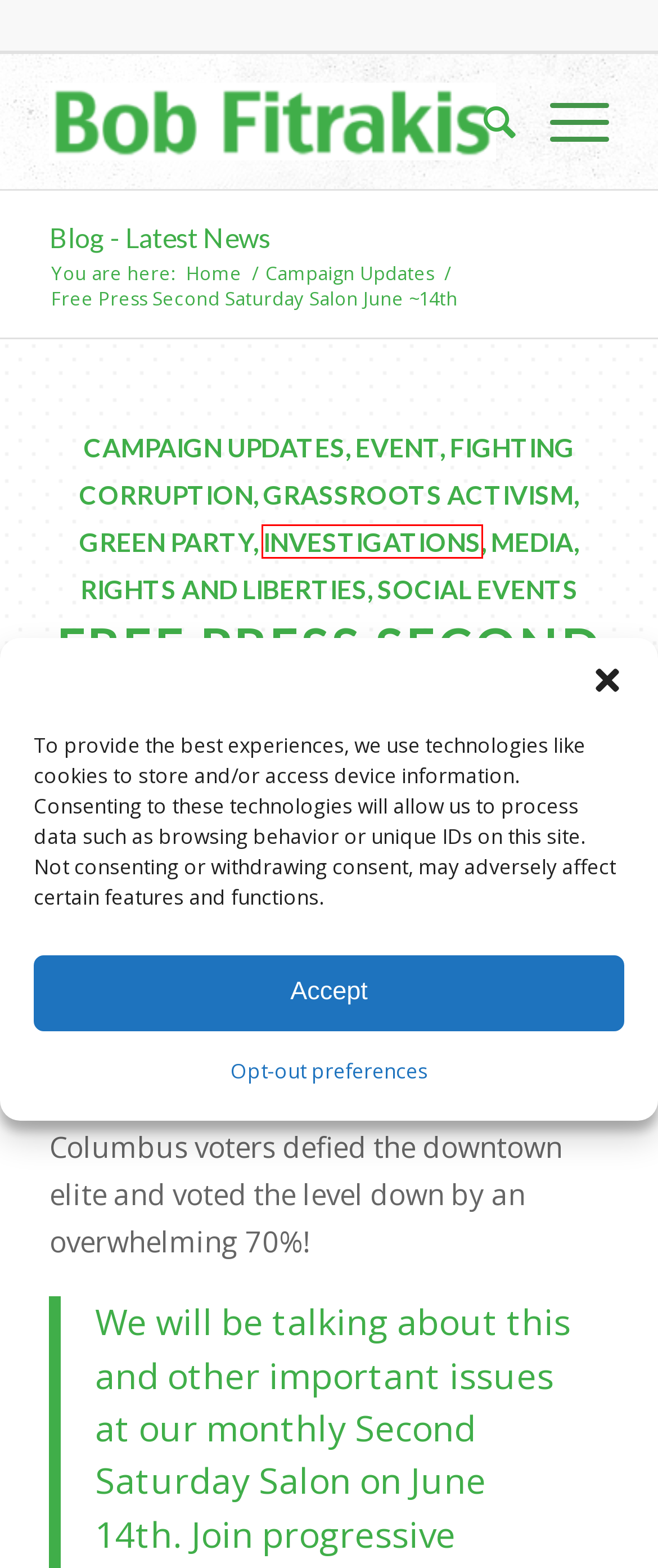A screenshot of a webpage is given, marked with a red bounding box around a UI element. Please select the most appropriate webpage description that fits the new page after clicking the highlighted element. Here are the candidates:
A. Social Events – Bob Fitrakis Official Site
B. Campaign Updates – Bob Fitrakis Official Site
C. Event – Bob Fitrakis Official Site
D. Rights and Liberties – Bob Fitrakis Official Site
E. Bob Fitrakis Official Site – Dr. Robert Fitrakis
F. Green Party – Bob Fitrakis Official Site
G. Fighting Corruption – Bob Fitrakis Official Site
H. Investigations – Bob Fitrakis Official Site

H